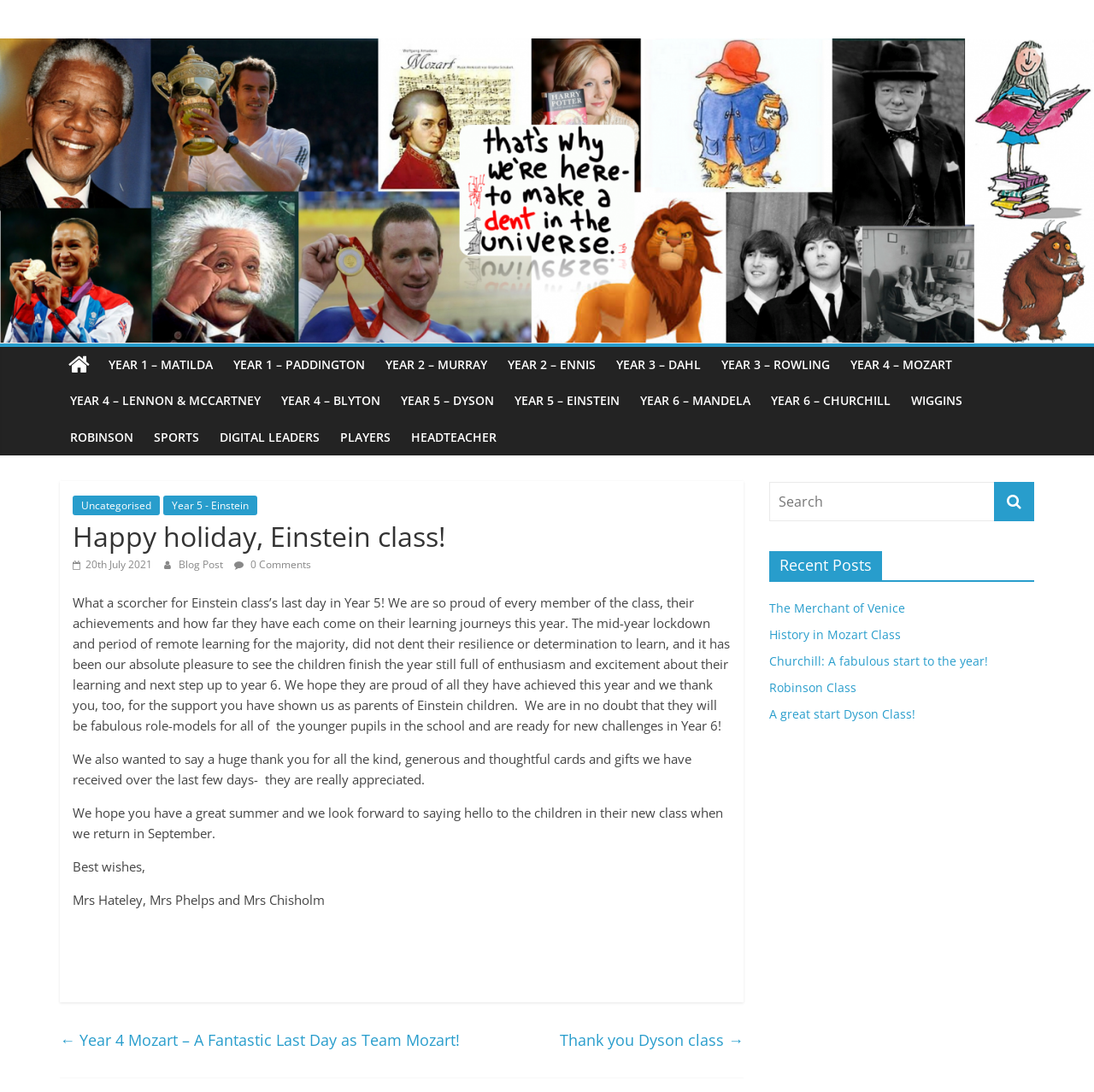What is the date mentioned in the article?
Answer the question in as much detail as possible.

The article mentions a date in the format ' 20th July 2021', which indicates that the date being referred to is 20th July 2021.